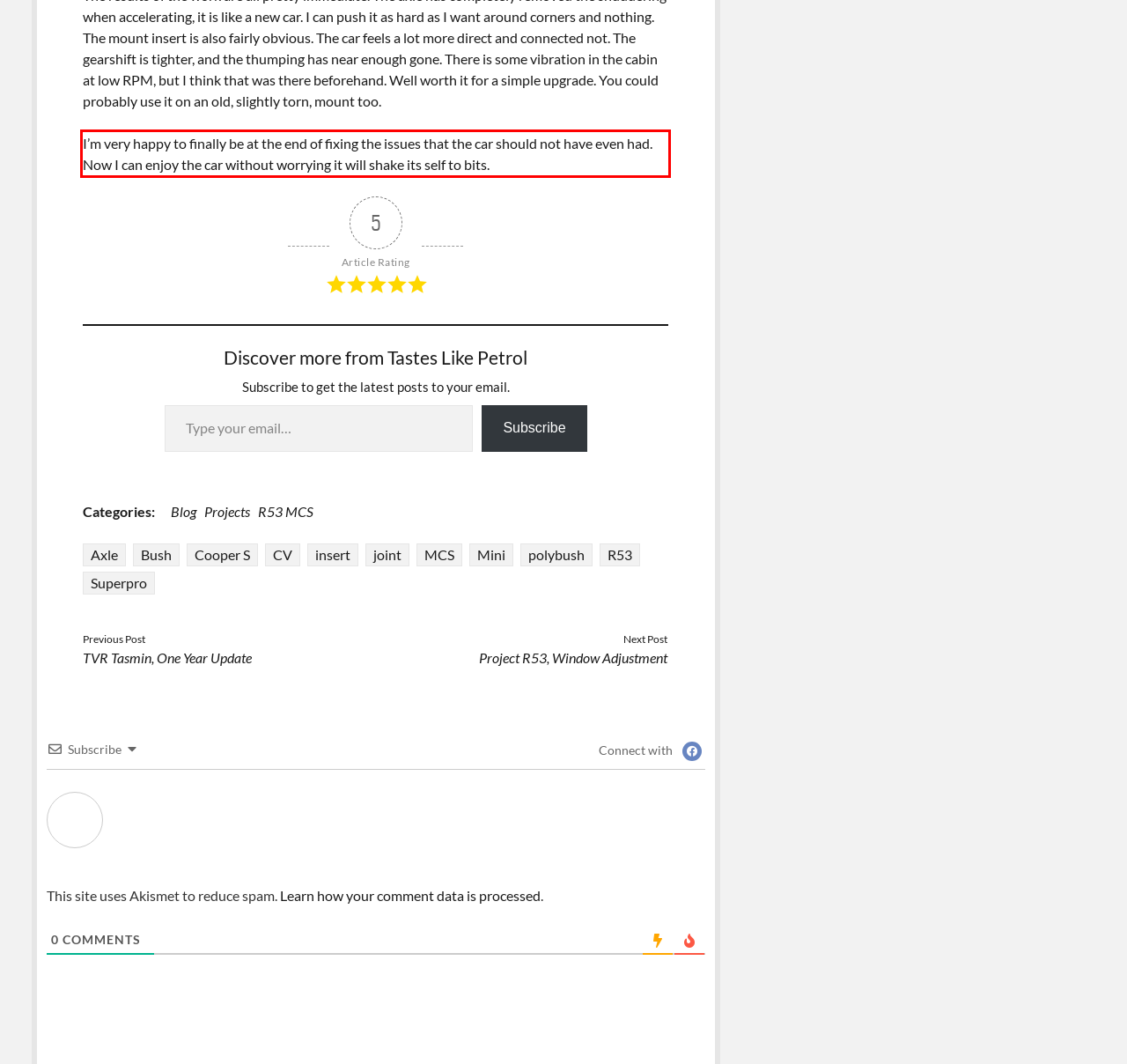From the screenshot of the webpage, locate the red bounding box and extract the text contained within that area.

I’m very happy to finally be at the end of fixing the issues that the car should not have even had. Now I can enjoy the car without worrying it will shake its self to bits.